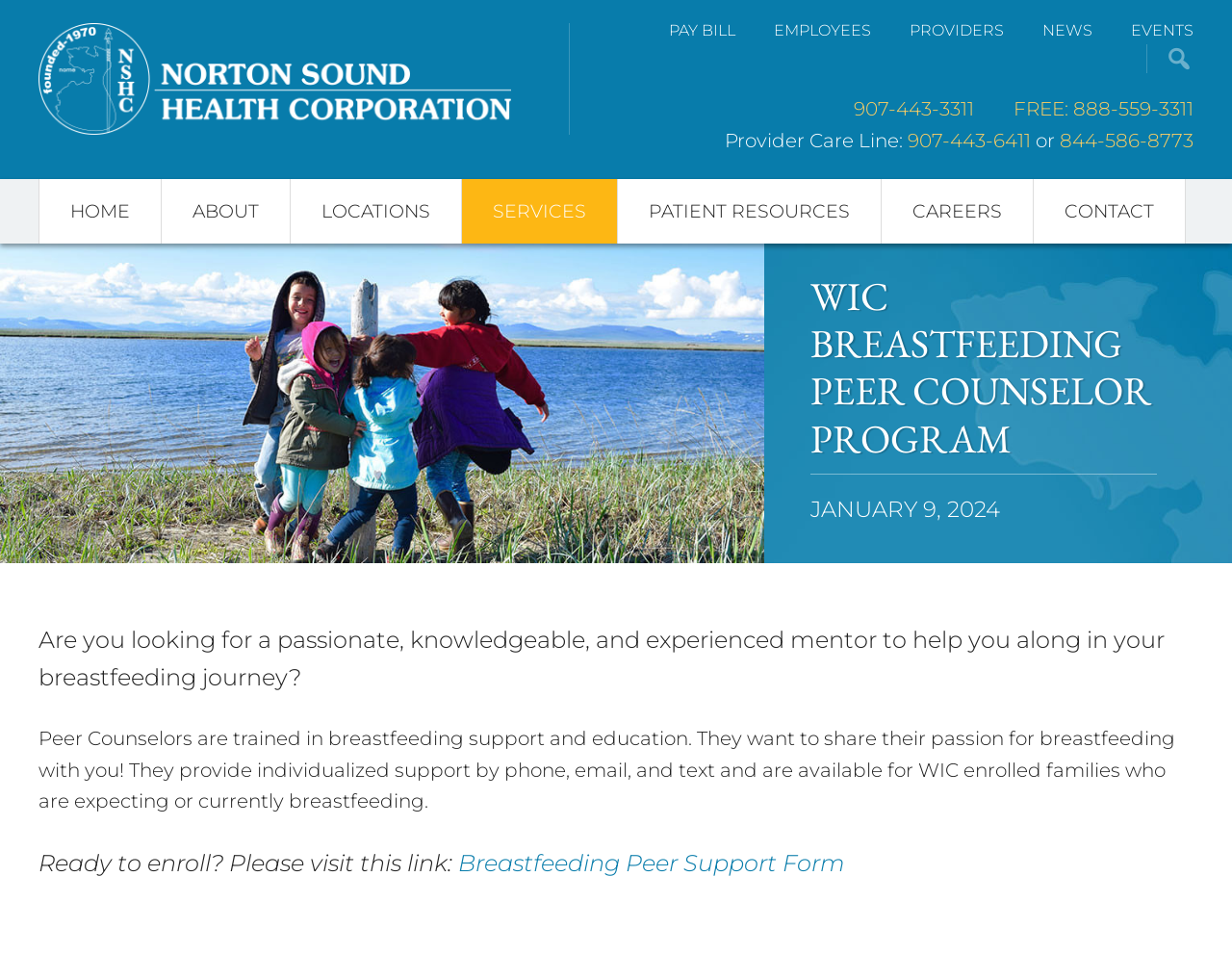Please determine the bounding box coordinates of the element to click in order to execute the following instruction: "Contact Norton Sound Health Corporation". The coordinates should be four float numbers between 0 and 1, specified as [left, top, right, bottom].

[0.693, 0.102, 0.791, 0.126]